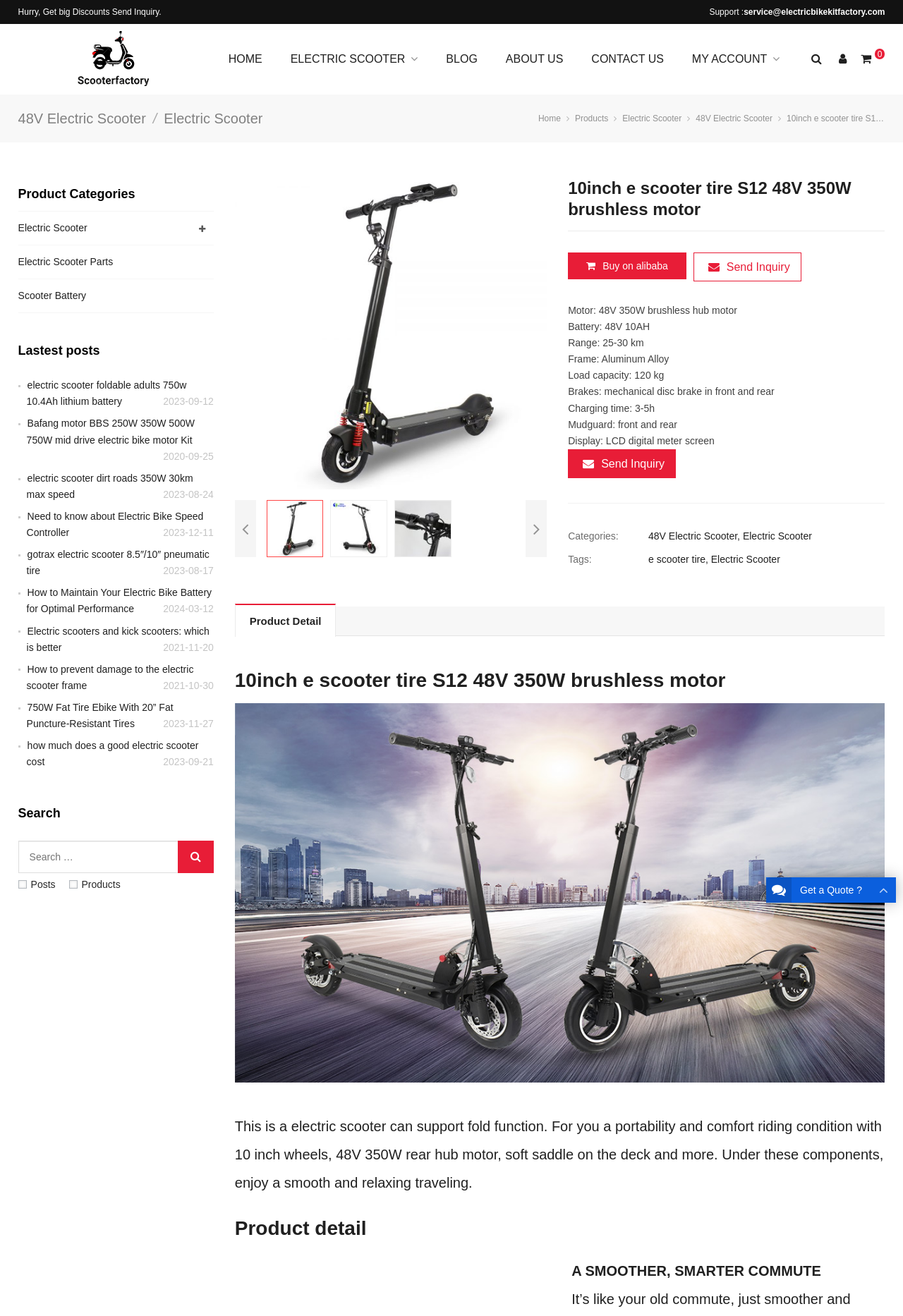Give a full account of the webpage's elements and their arrangement.

This webpage is about a 10-inch electric scooter tire, specifically the S12 model with a 48V 350W brushless motor. At the top of the page, there is a heading with the product name and a call-to-action button to send an inquiry. Below this, there are several links to navigate to different sections of the website, including the home page, electric scooter products, blog, and contact information.

On the left side of the page, there is a column with product categories, including electric scooters, electric scooter parts, and scooter batteries. Below this, there is a section with the latest blog posts, each with a title, a brief description, and a date.

The main content of the page is dedicated to the product details, with a large image of the scooter tire at the top. Below the image, there is a brief product description, highlighting the features of the scooter, such as its foldability, 10-inch wheels, and 48V 350W rear hub motor.

Further down the page, there are several sections with detailed product specifications, including the motor, battery, range, frame, load capacity, brakes, and charging time. There are also links to send an inquiry and to view product categories and tags.

At the bottom of the page, there is a tab list with a product detail section, which includes more information about the product, including its features and benefits. There are also several images of the scooter tire and a brief product description.